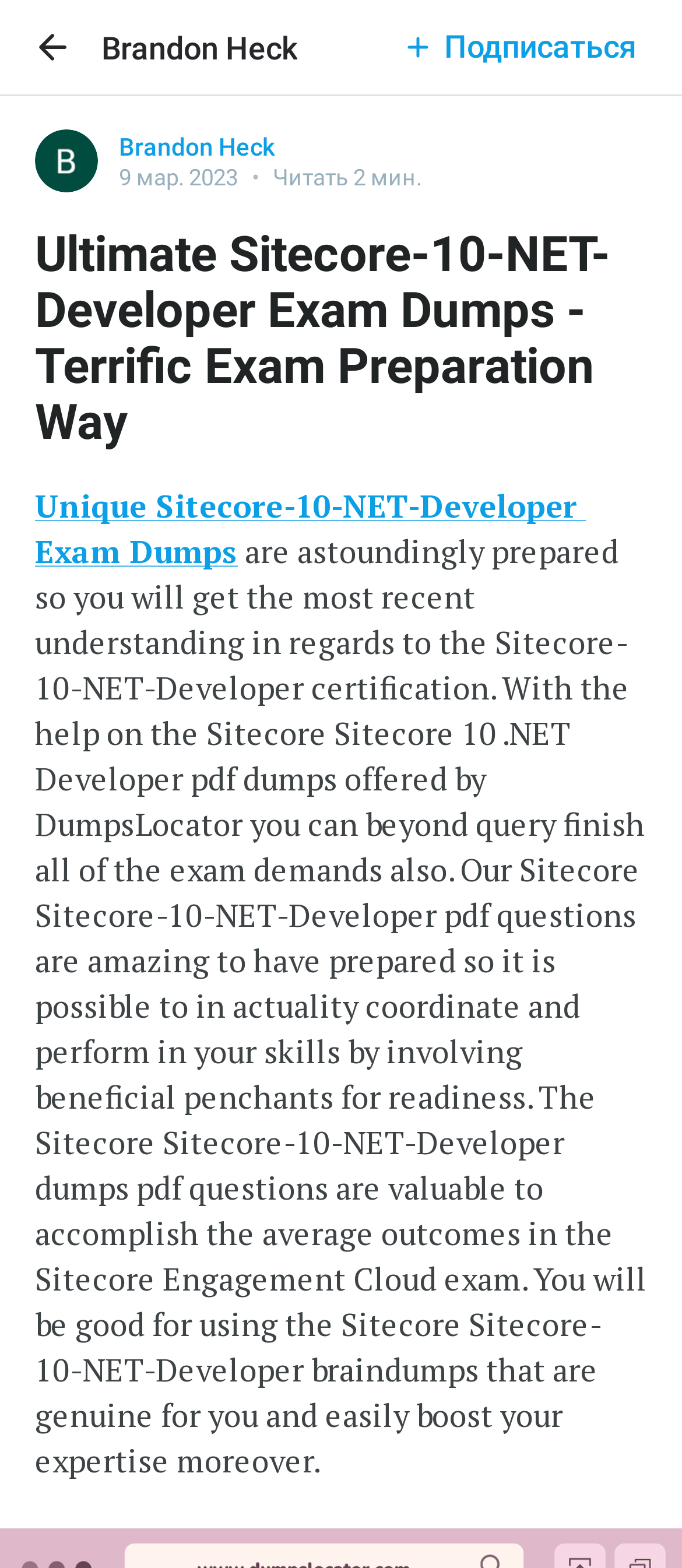How many images are there in the article?
Using the image, respond with a single word or phrase.

3